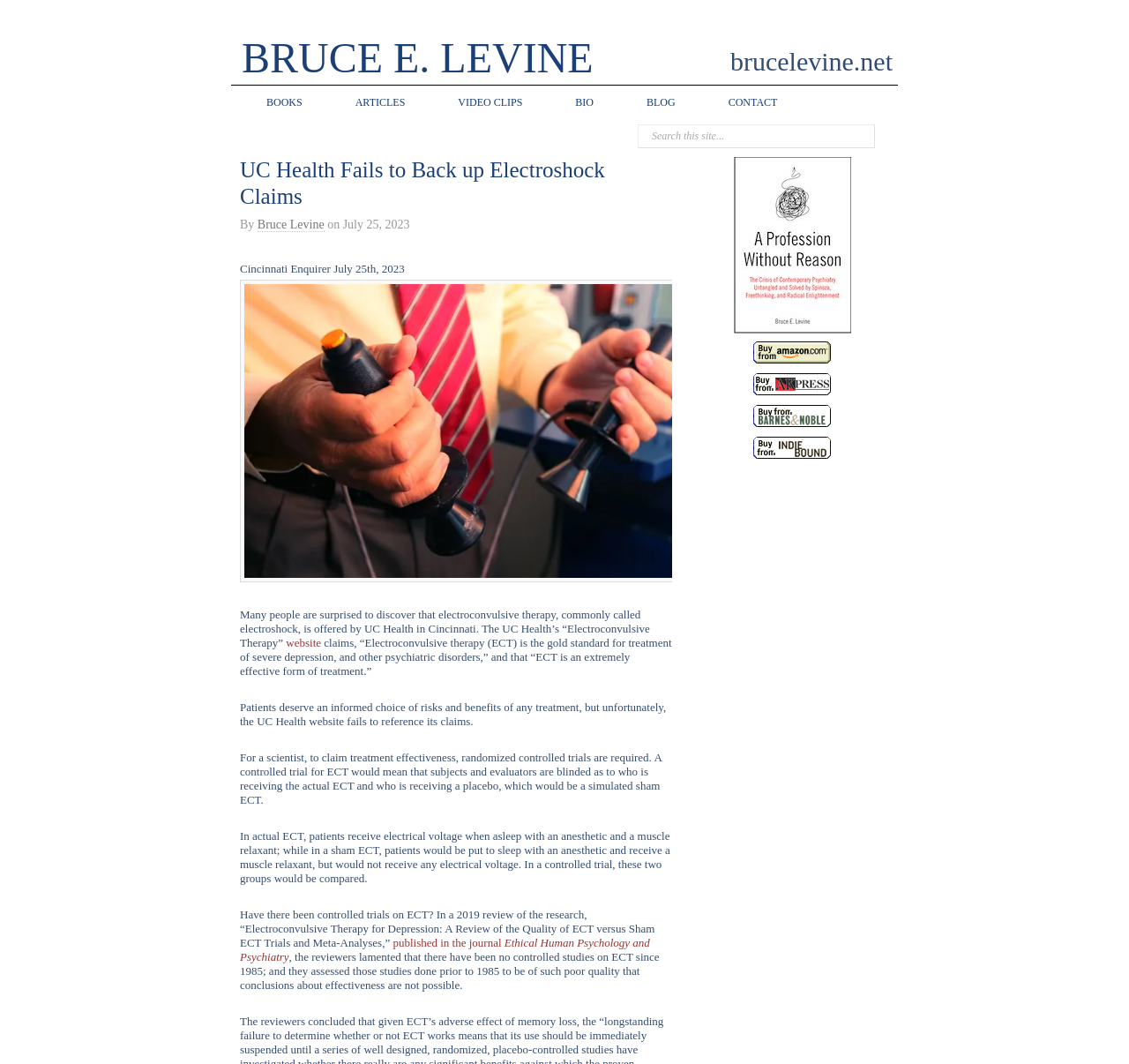Determine the bounding box coordinates of the region I should click to achieve the following instruction: "Search for something in the search box". Ensure the bounding box coordinates are four float numbers between 0 and 1, i.e., [left, top, right, bottom].

[0.565, 0.117, 0.775, 0.139]